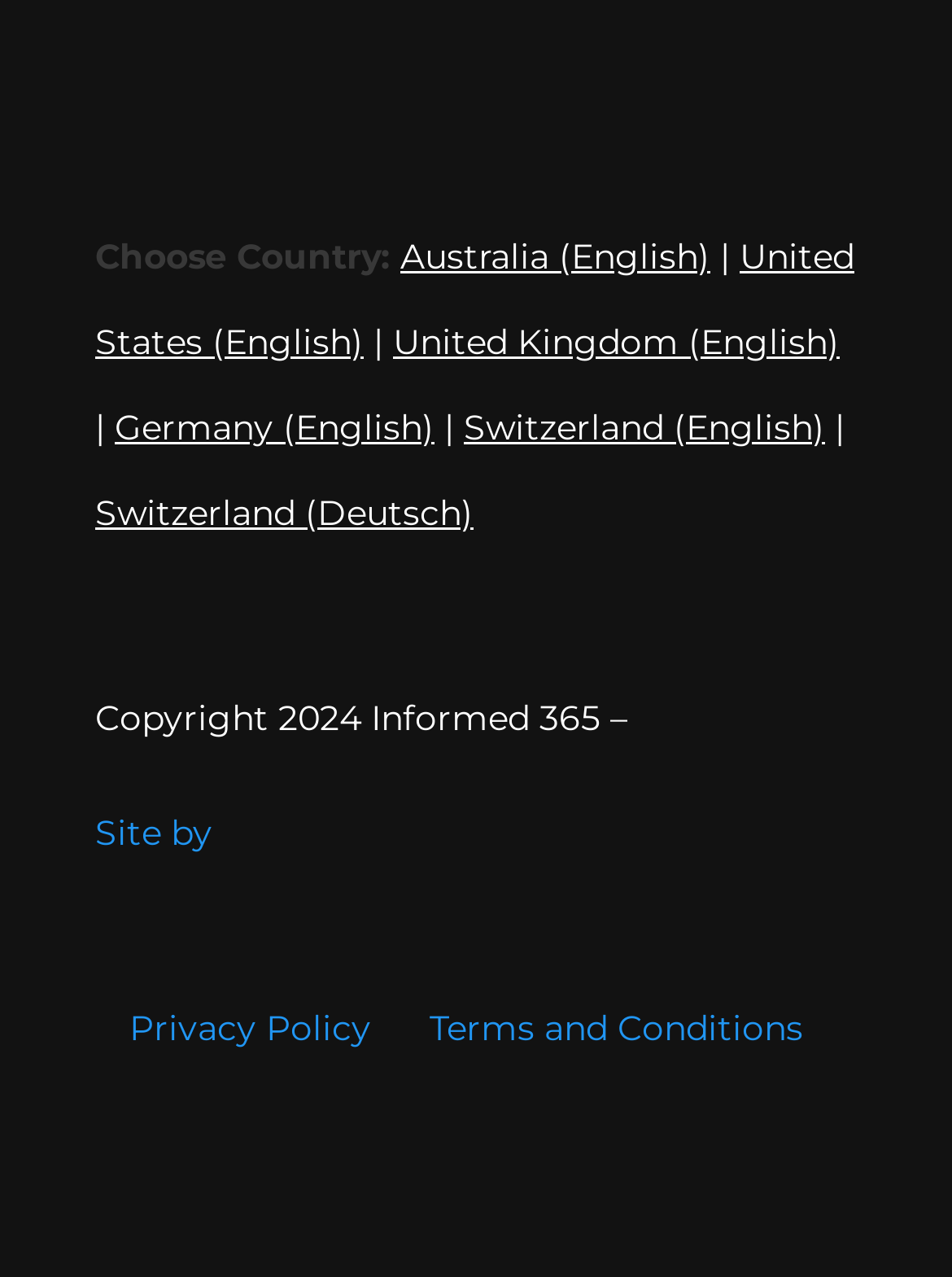Who designed the website?
Please answer the question with a detailed and comprehensive explanation.

I found the information about the website designer at the bottom of the webpage, which states 'Site by Accentuate Web & Marketing'. The designer is Accentuate Web & Marketing.